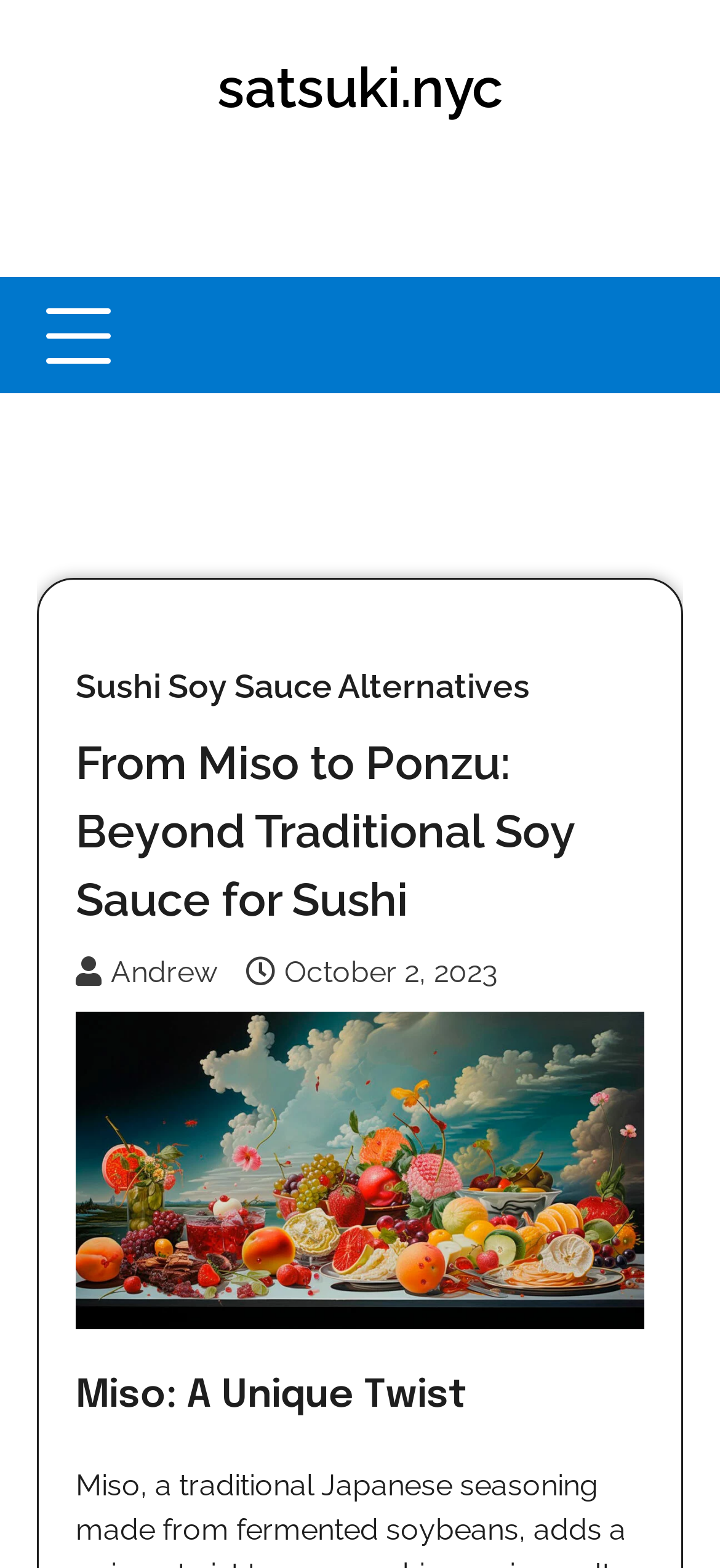Show the bounding box coordinates for the HTML element described as: "satsuki.nyc".

[0.301, 0.035, 0.699, 0.077]